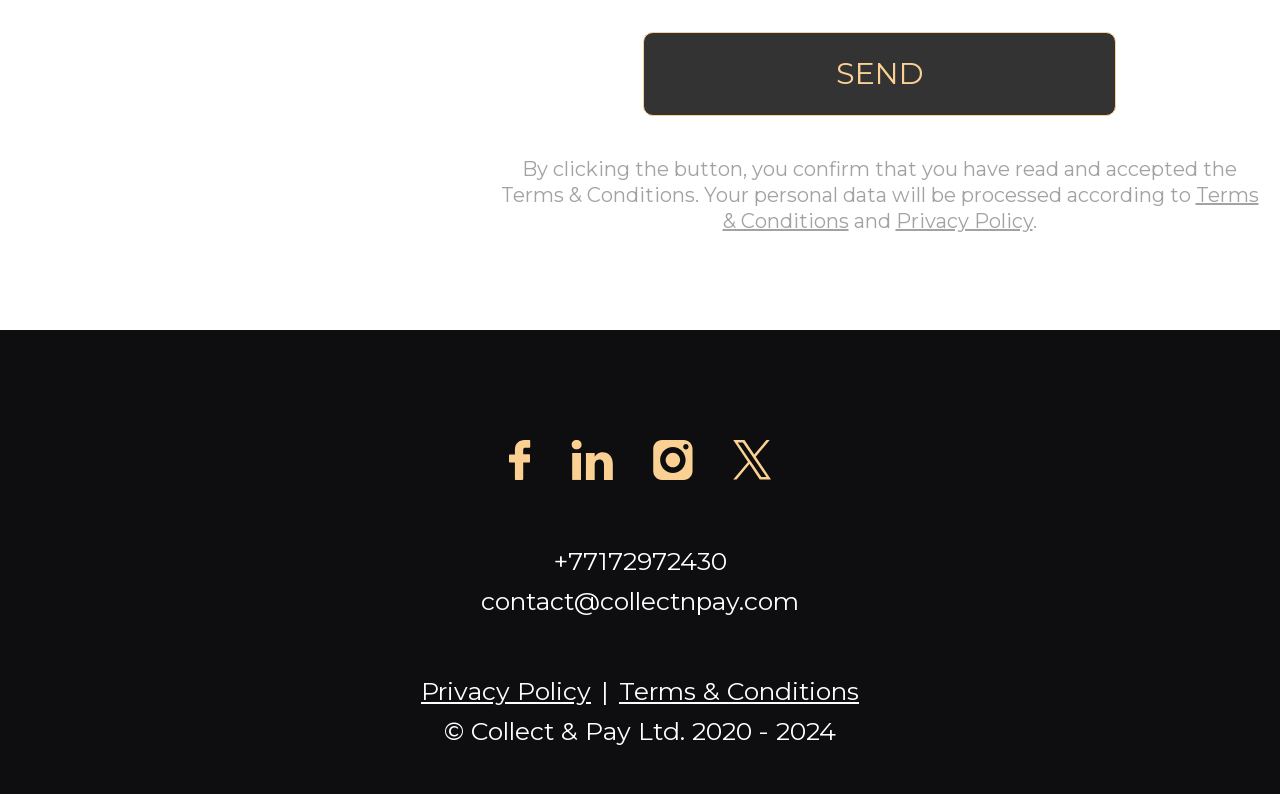Answer the question using only a single word or phrase: 
What is the year range of the copyright?

2020-2024